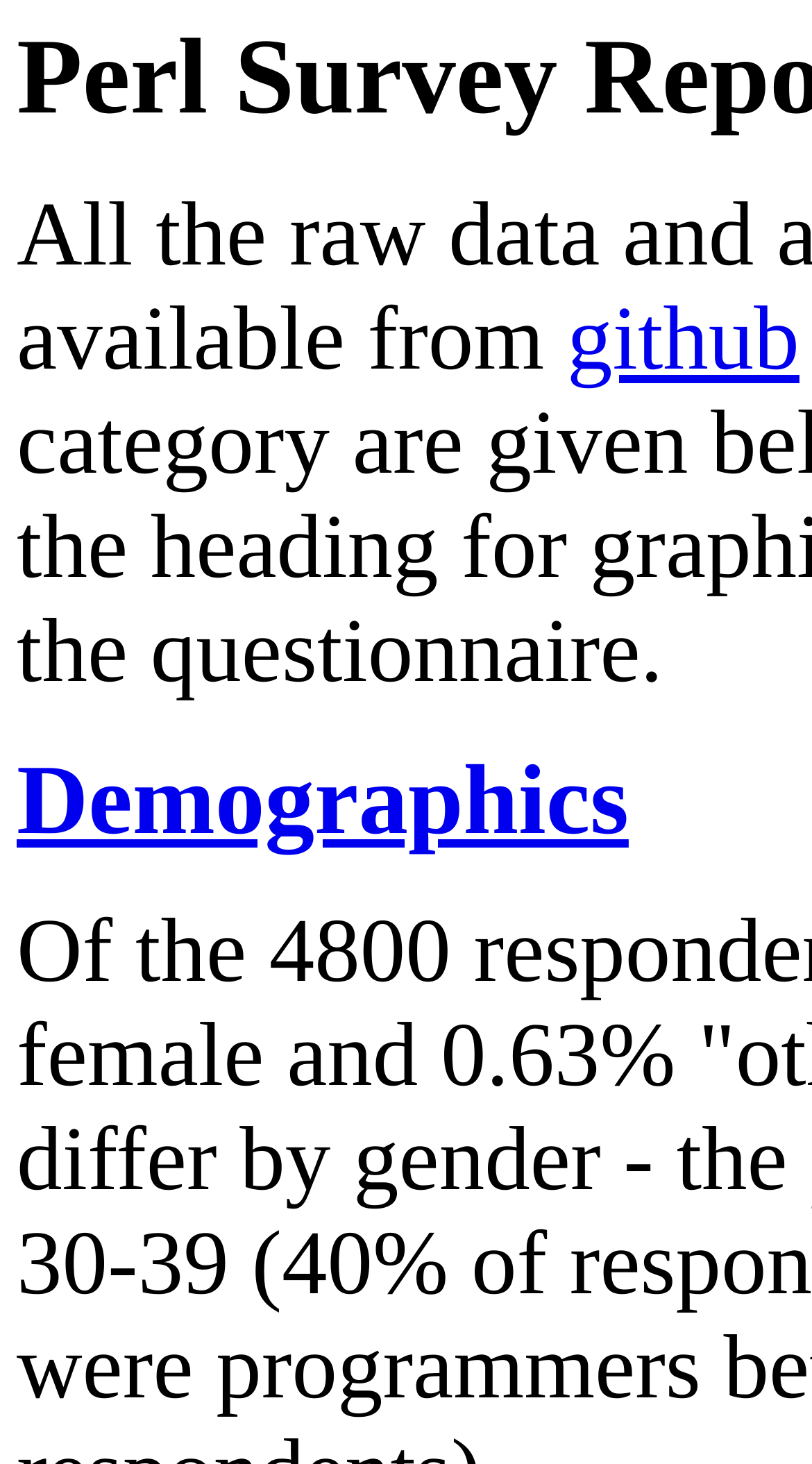Please find and provide the title of the webpage.

Perl Survey Report